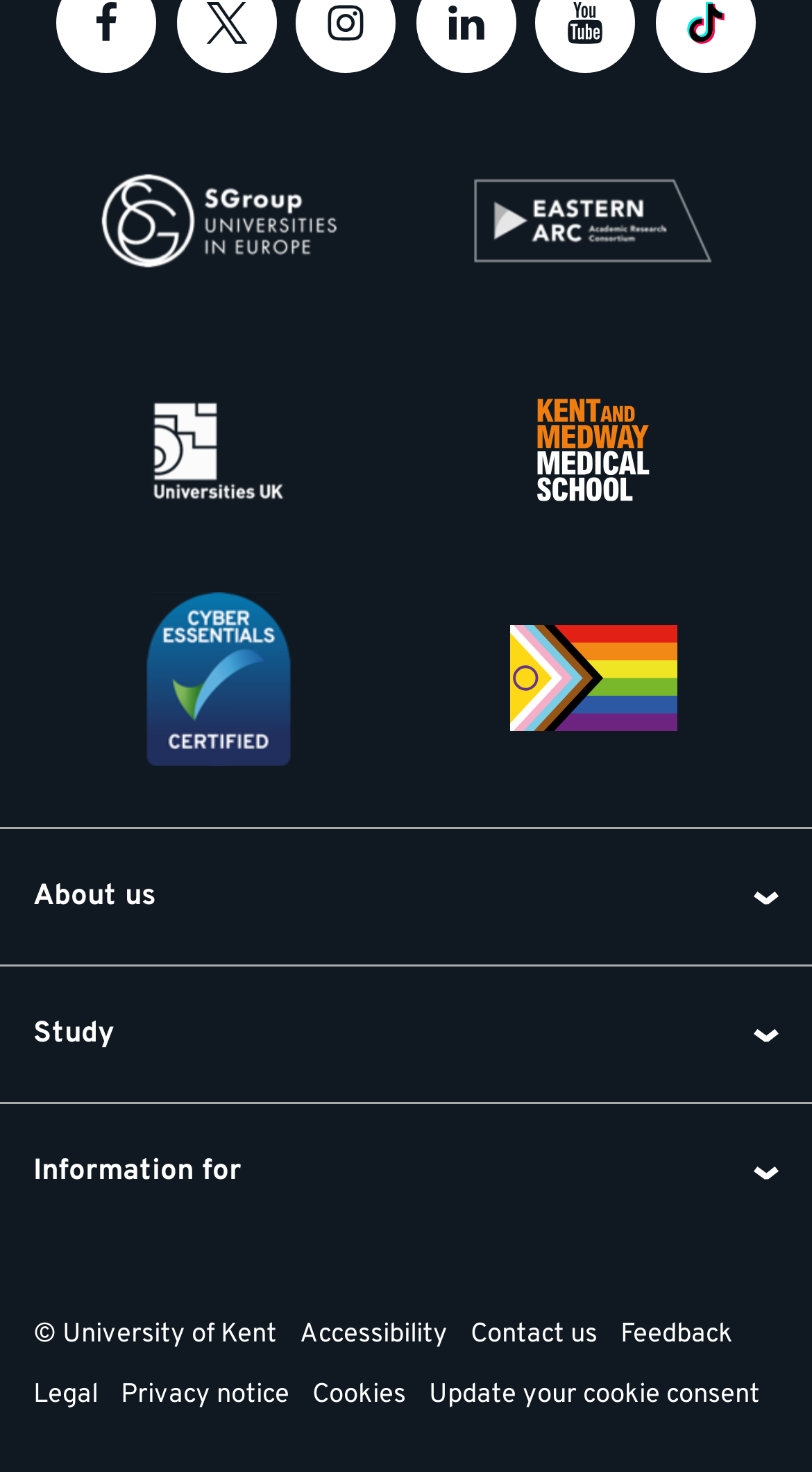Identify the bounding box coordinates necessary to click and complete the given instruction: "Explore About us".

[0.041, 0.575, 0.959, 0.644]